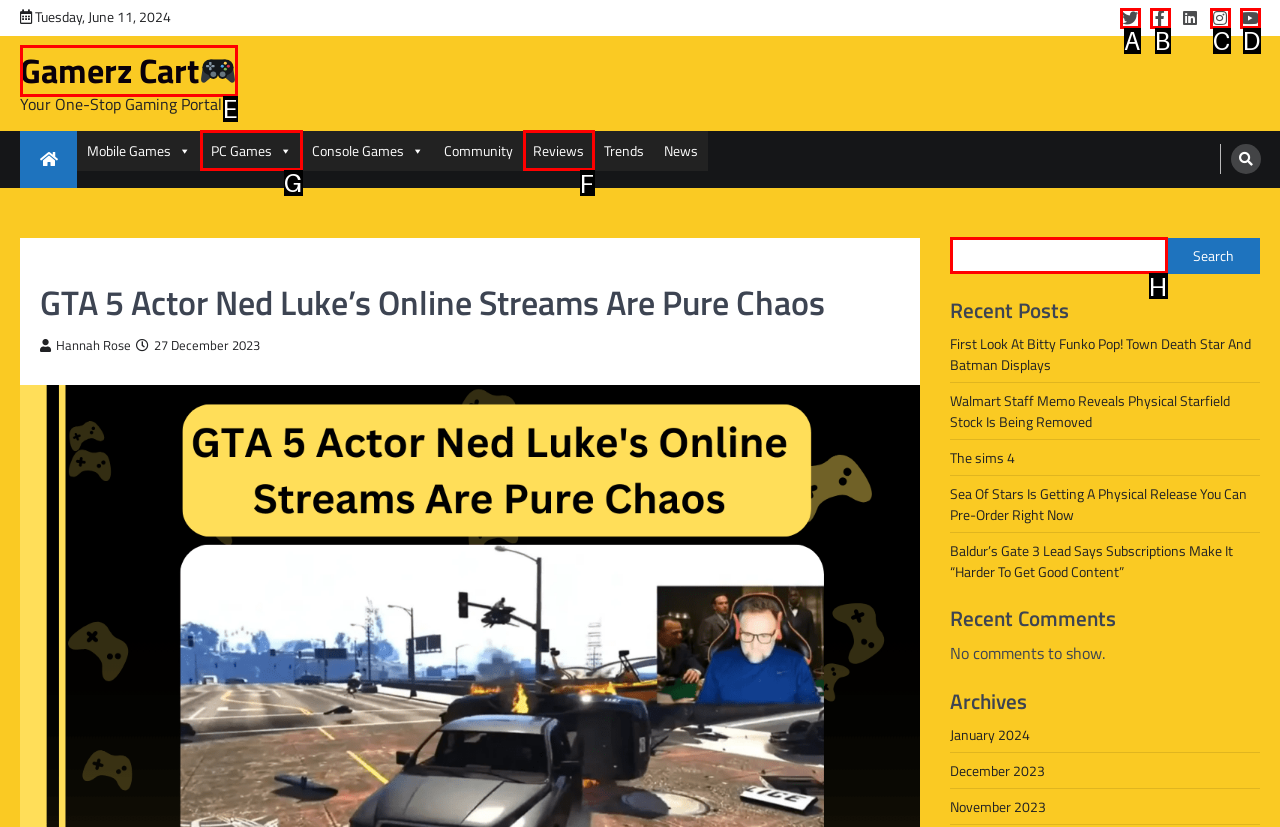Which lettered option should be clicked to perform the following task: Explore PC Games
Respond with the letter of the appropriate option.

G